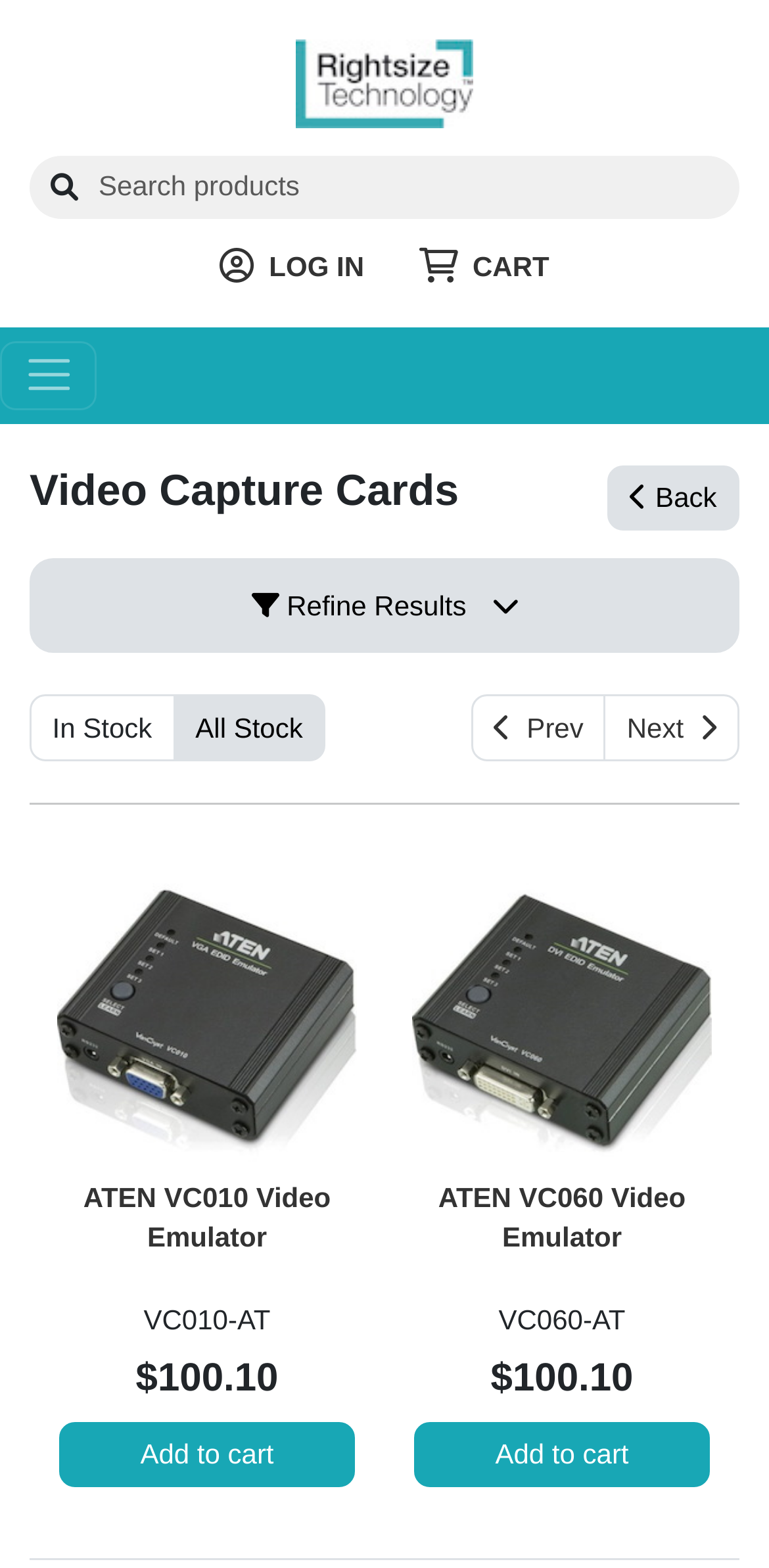Please determine the bounding box coordinates of the element to click on in order to accomplish the following task: "View ATEN VC010 Video Emulator details". Ensure the coordinates are four float numbers ranging from 0 to 1, i.e., [left, top, right, bottom].

[0.074, 0.557, 0.464, 0.748]